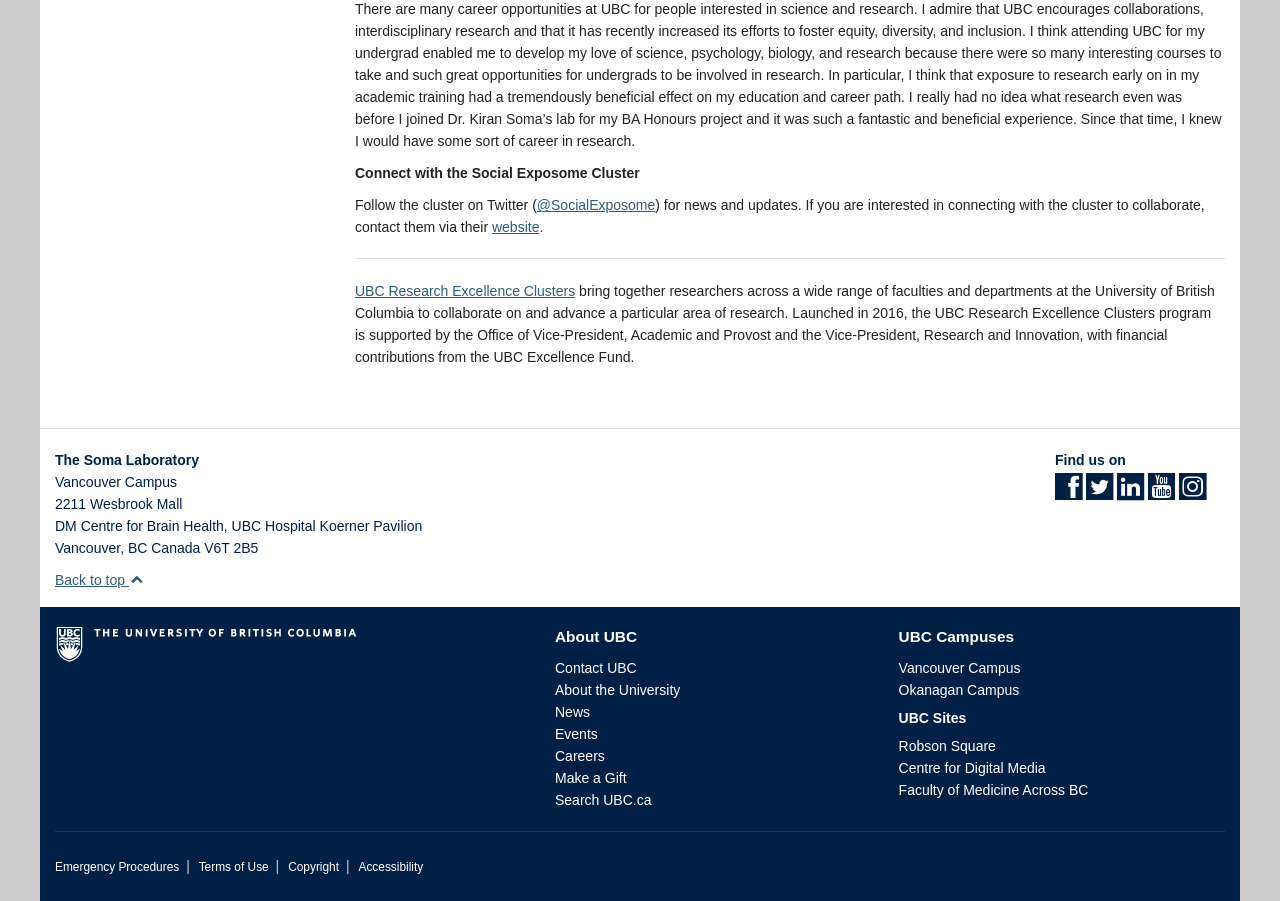What is the purpose of the UBC Research Excellence Clusters program?
Give a detailed explanation using the information visible in the image.

The question asks for the purpose of the UBC Research Excellence Clusters program. By reading the StaticText element with the text 'bring together researchers across a wide range of faculties and departments at the University of British Columbia to collaborate on and advance a particular area of research', I understood that the purpose of the program is to collaborate on and advance a particular area of research.